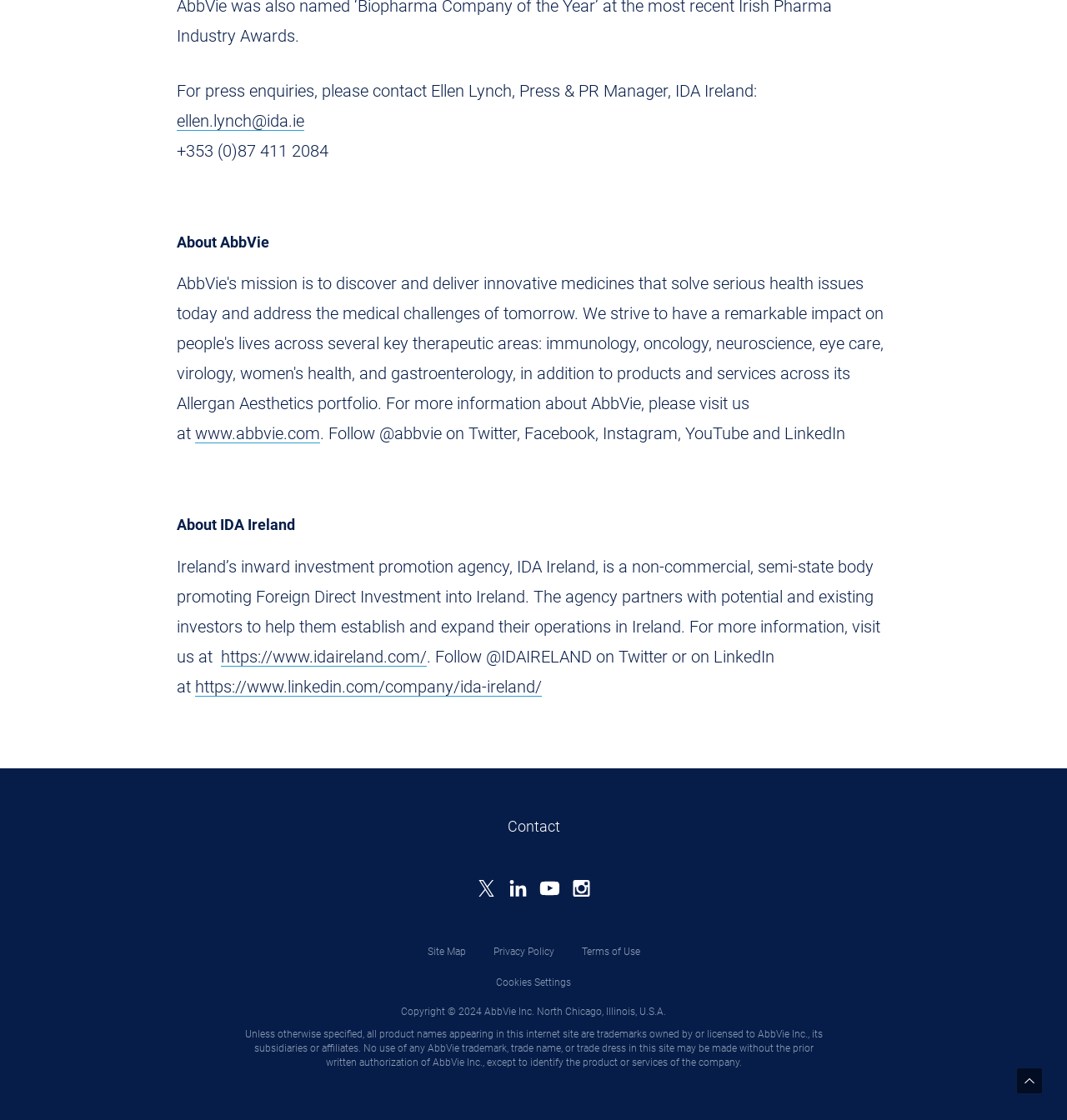Please specify the bounding box coordinates of the region to click in order to perform the following instruction: "Visit IDA Ireland website".

[0.207, 0.577, 0.4, 0.595]